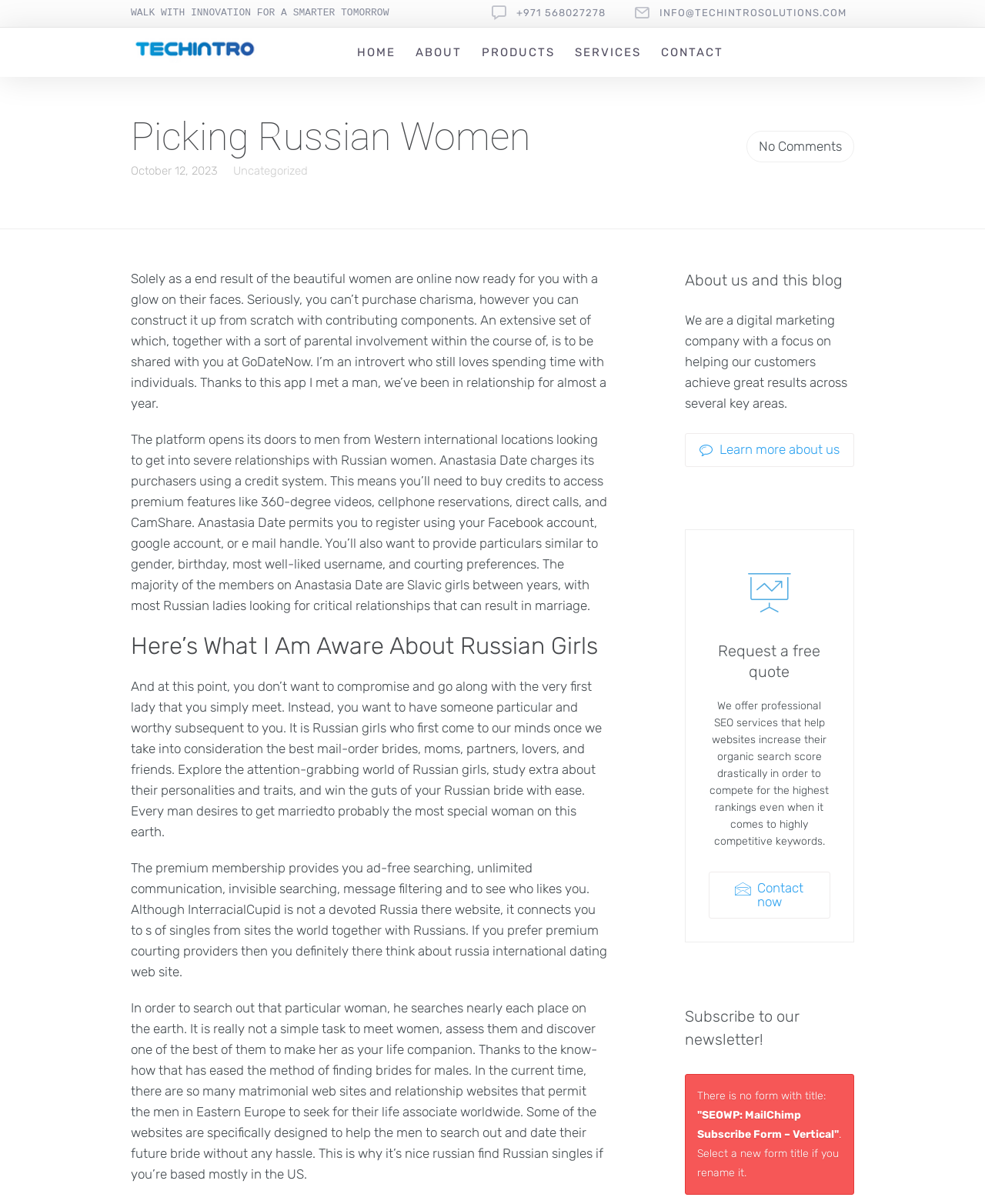Please give a one-word or short phrase response to the following question: 
What is the benefit of premium membership on InterracialCupid?

Ad-free searching